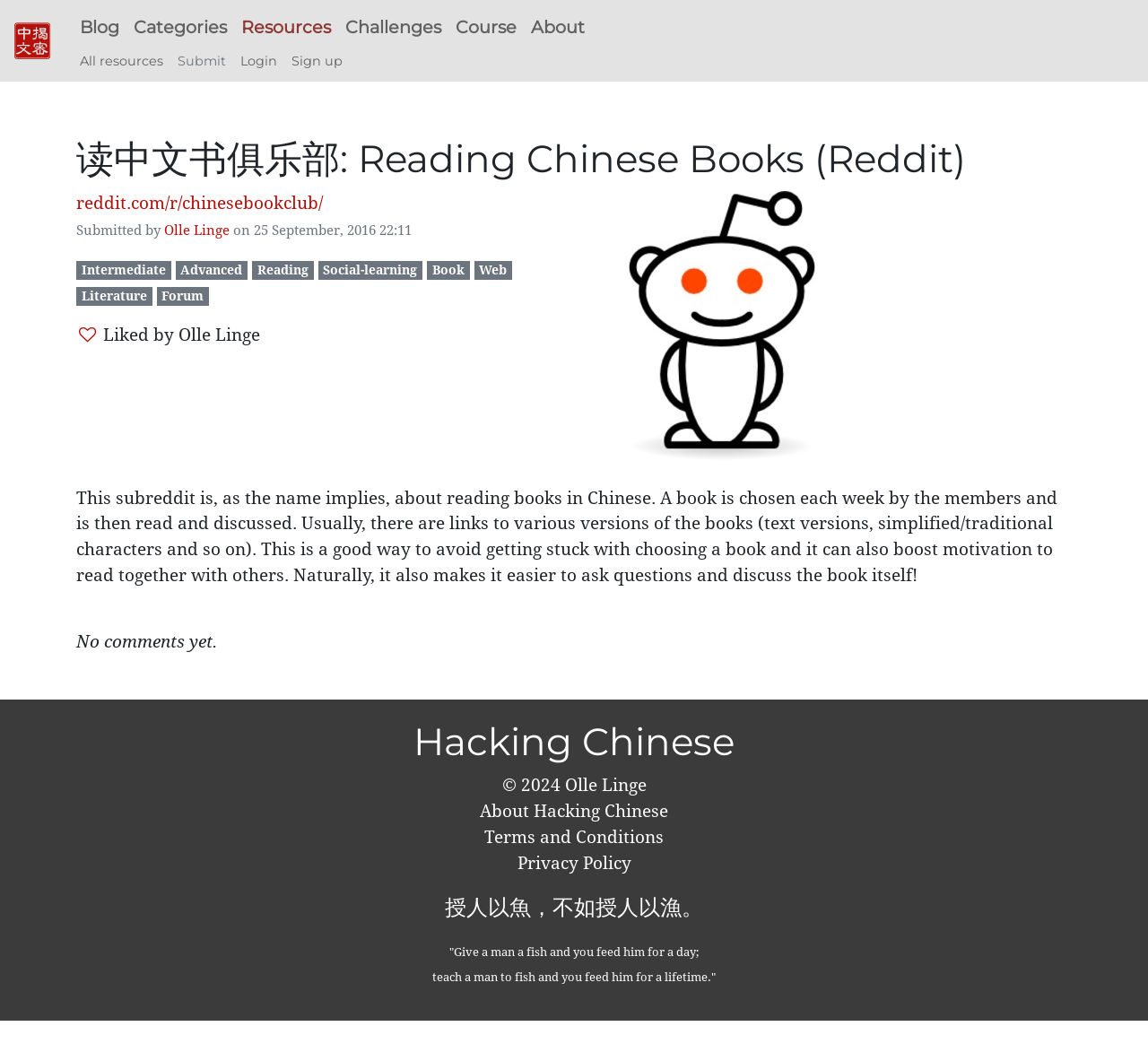Find the bounding box coordinates for the area you need to click to carry out the instruction: "Submit a new resource". The coordinates should be four float numbers between 0 and 1, indicated as [left, top, right, bottom].

[0.148, 0.045, 0.203, 0.07]